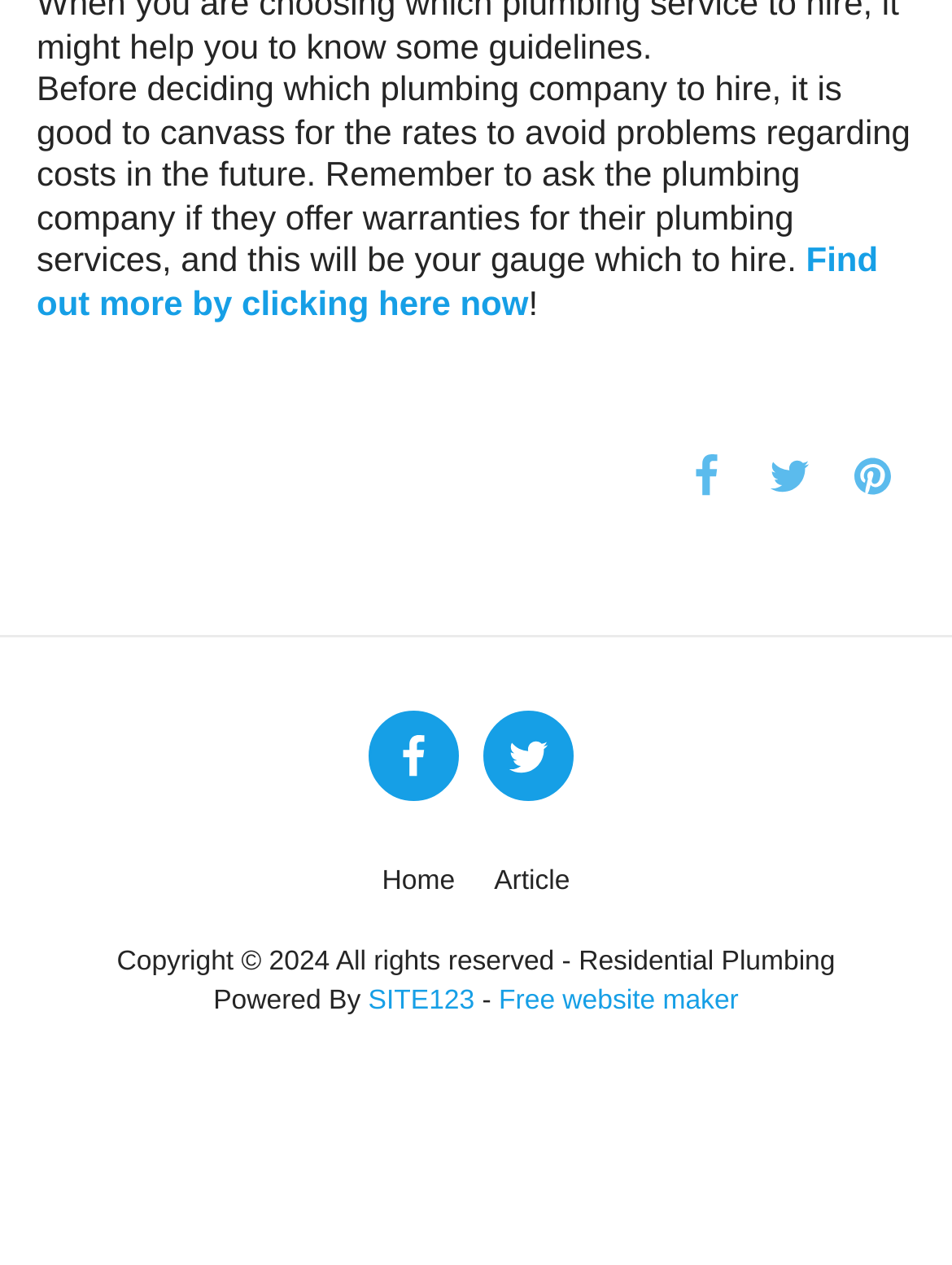Find the bounding box coordinates of the clickable region needed to perform the following instruction: "Go to Home". The coordinates should be provided as four float numbers between 0 and 1, i.e., [left, top, right, bottom].

[0.401, 0.677, 0.478, 0.715]